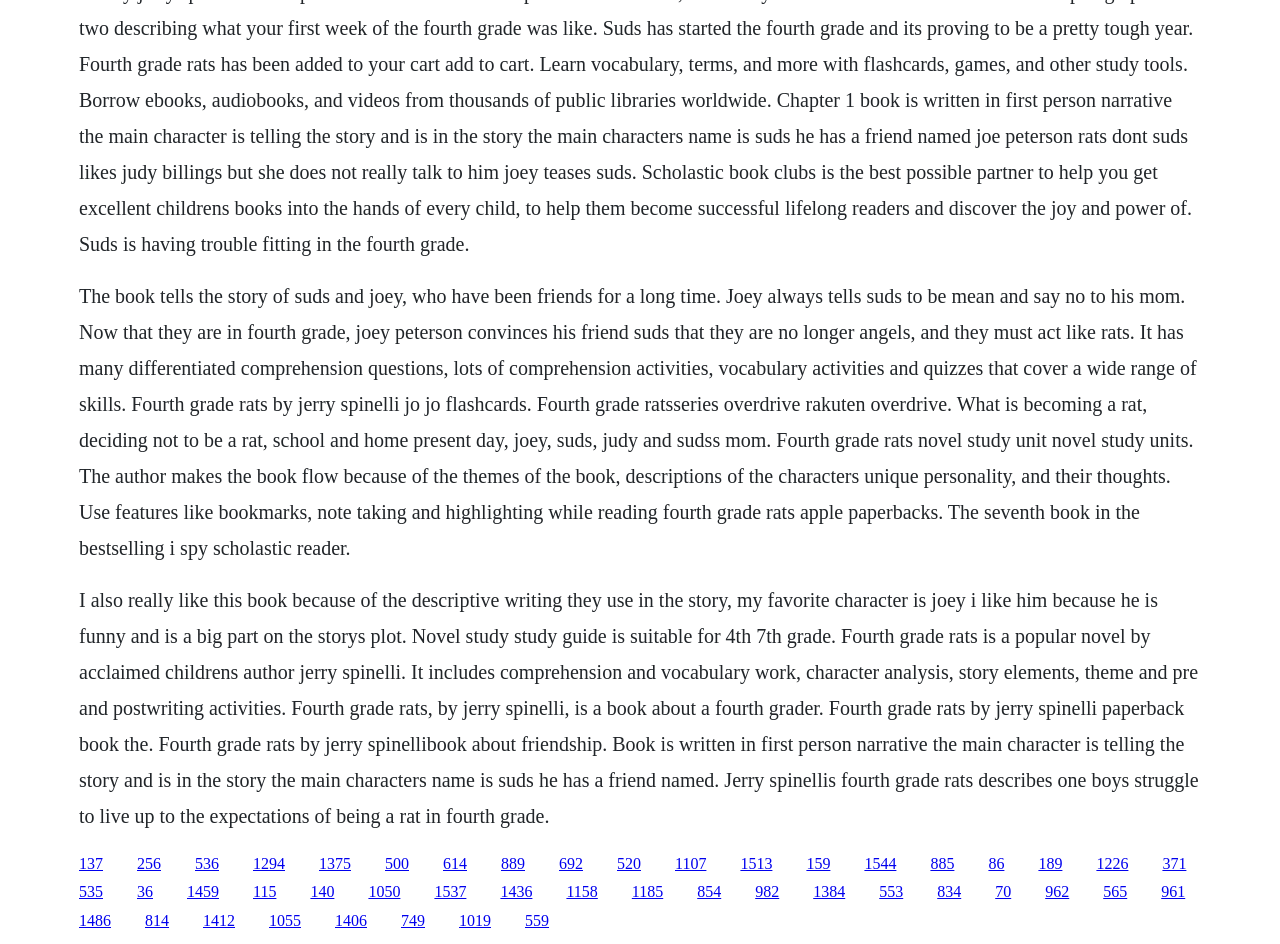Please find the bounding box coordinates of the element that needs to be clicked to perform the following instruction: "Read reviews about the book Fourth Grade Rats". The bounding box coordinates should be four float numbers between 0 and 1, represented as [left, top, right, bottom].

[0.152, 0.905, 0.171, 0.923]